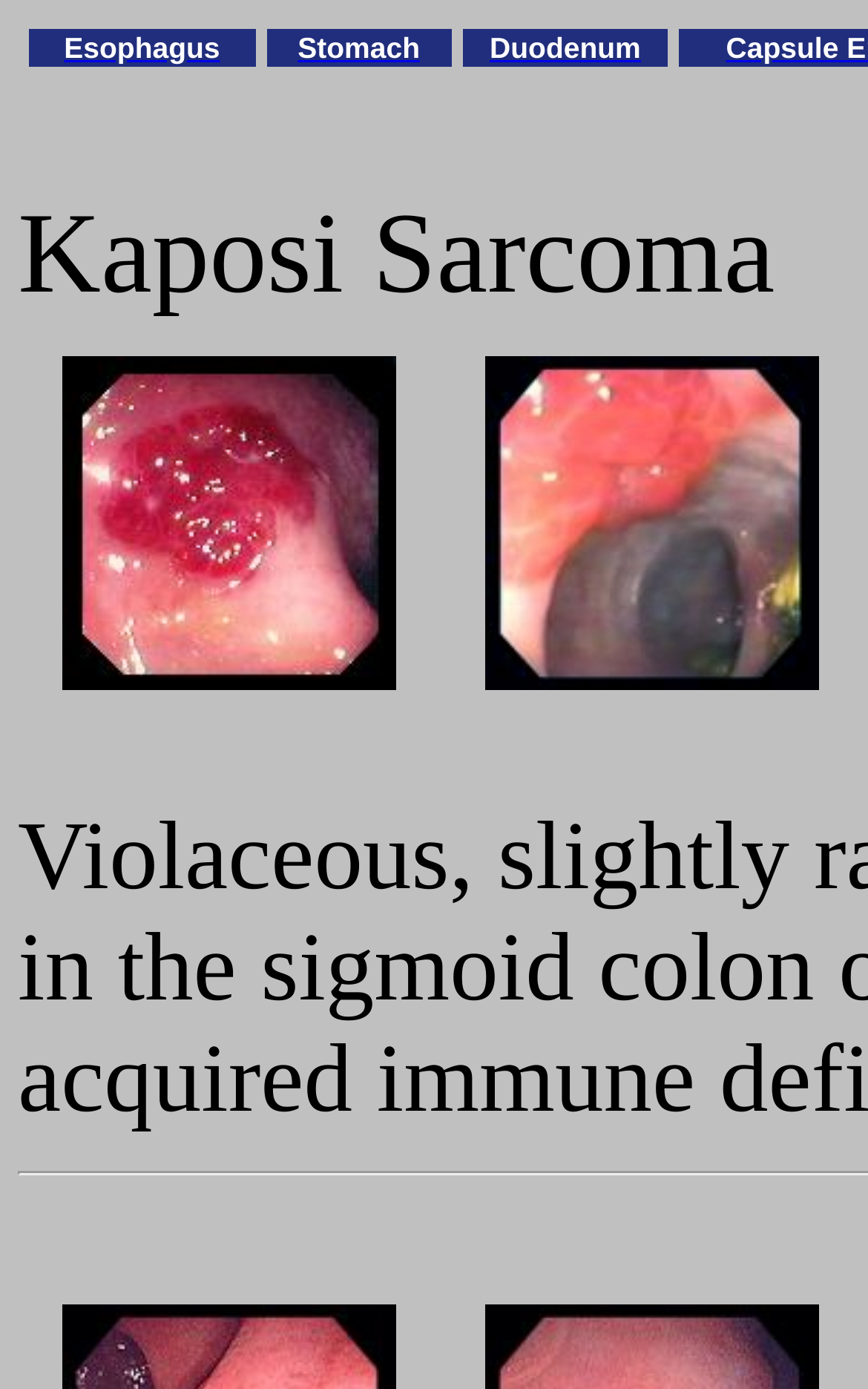What is the position of the 'Stomach' link?
Refer to the screenshot and respond with a concise word or phrase.

Middle